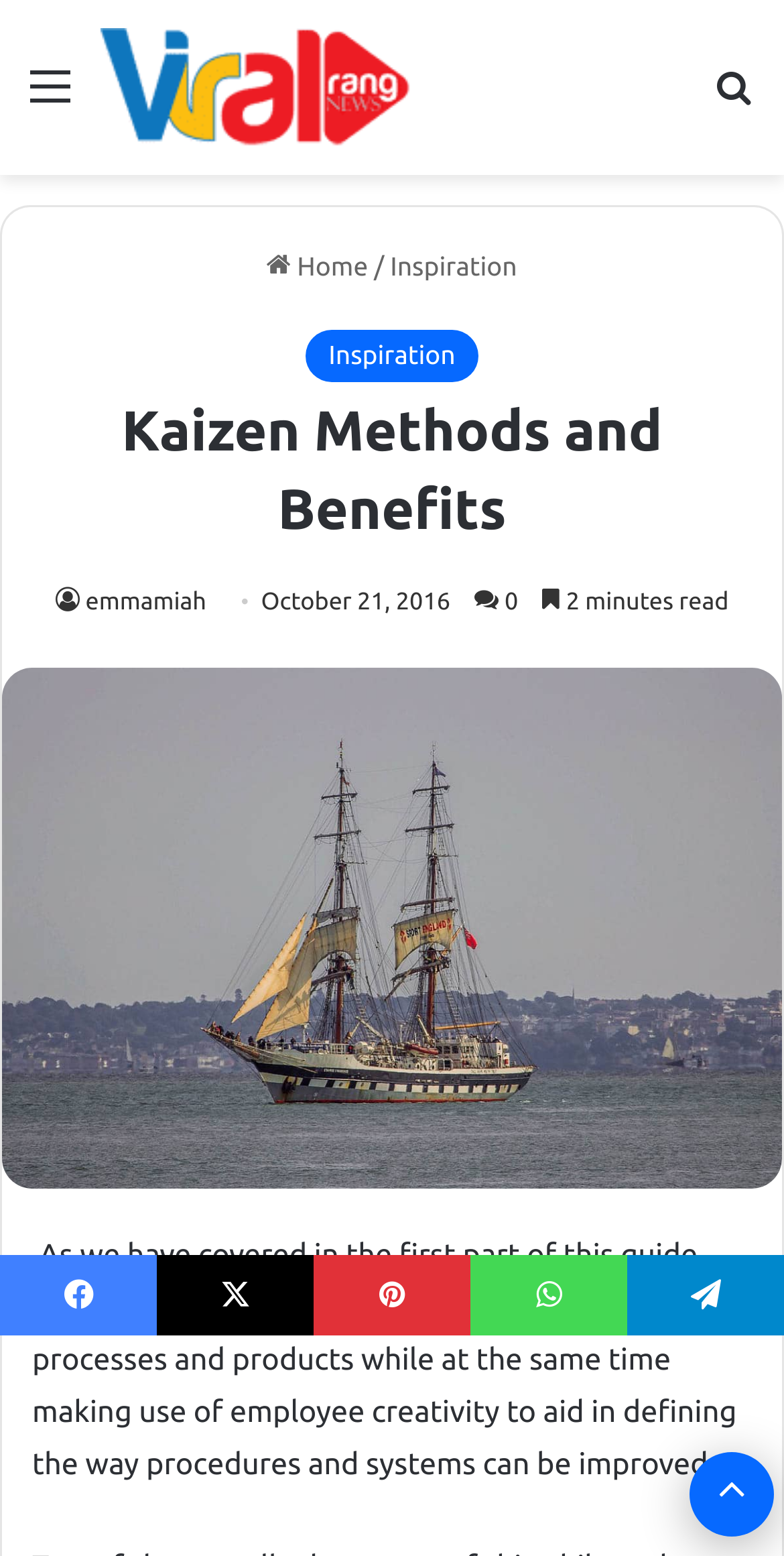Identify the bounding box coordinates for the element you need to click to achieve the following task: "Share on Facebook". Provide the bounding box coordinates as four float numbers between 0 and 1, in the form [left, top, right, bottom].

[0.0, 0.807, 0.2, 0.858]